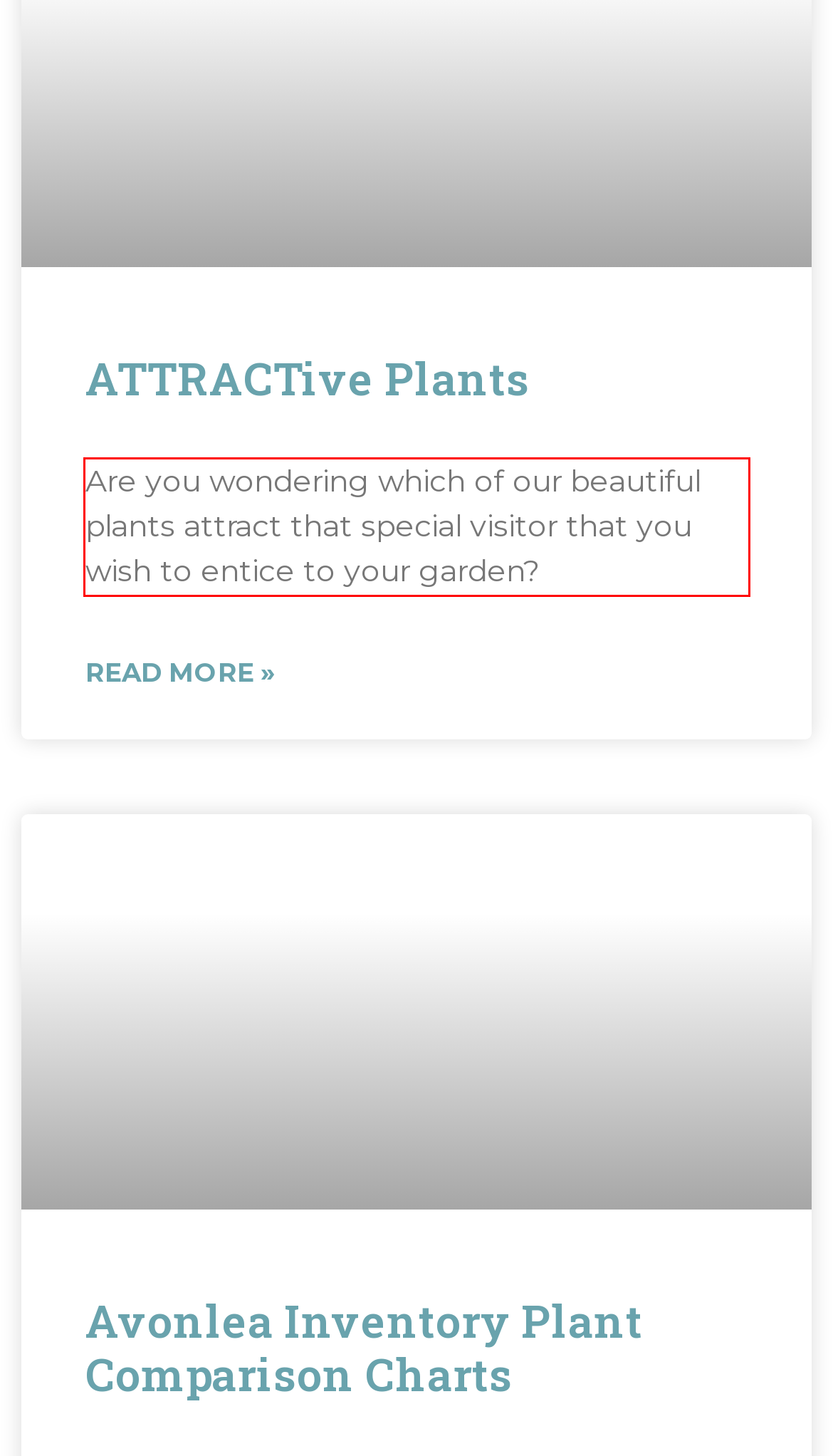You are provided with a webpage screenshot that includes a red rectangle bounding box. Extract the text content from within the bounding box using OCR.

Are you wondering which of our beautiful plants attract that special visitor that you wish to entice to your garden?